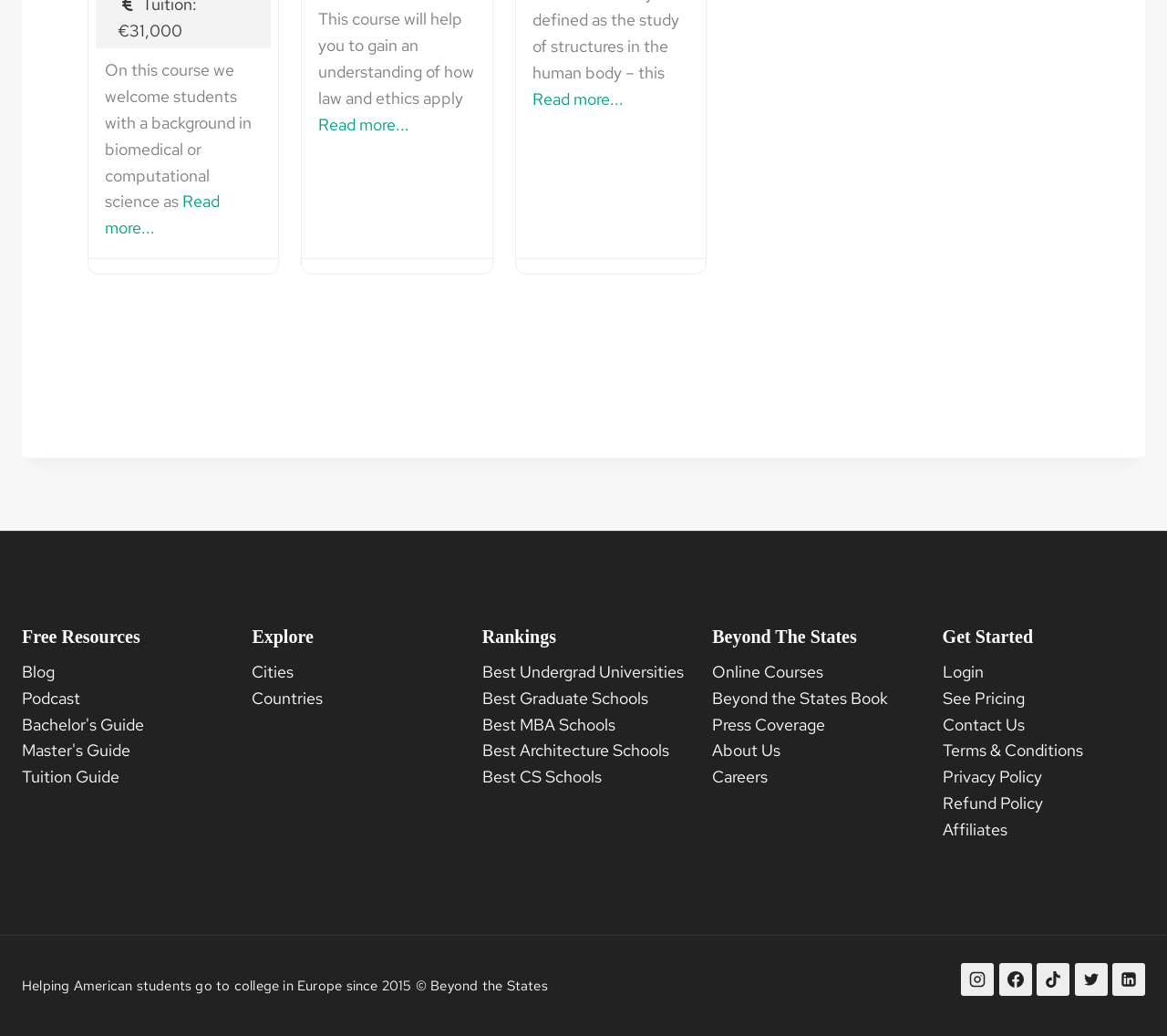Based on what you see in the screenshot, provide a thorough answer to this question: How many social media links are there?

There are five social media links at the bottom of the webpage: 'Instagram', 'Facebook', 'TikTok', 'Twitter', and 'Linkedin'.